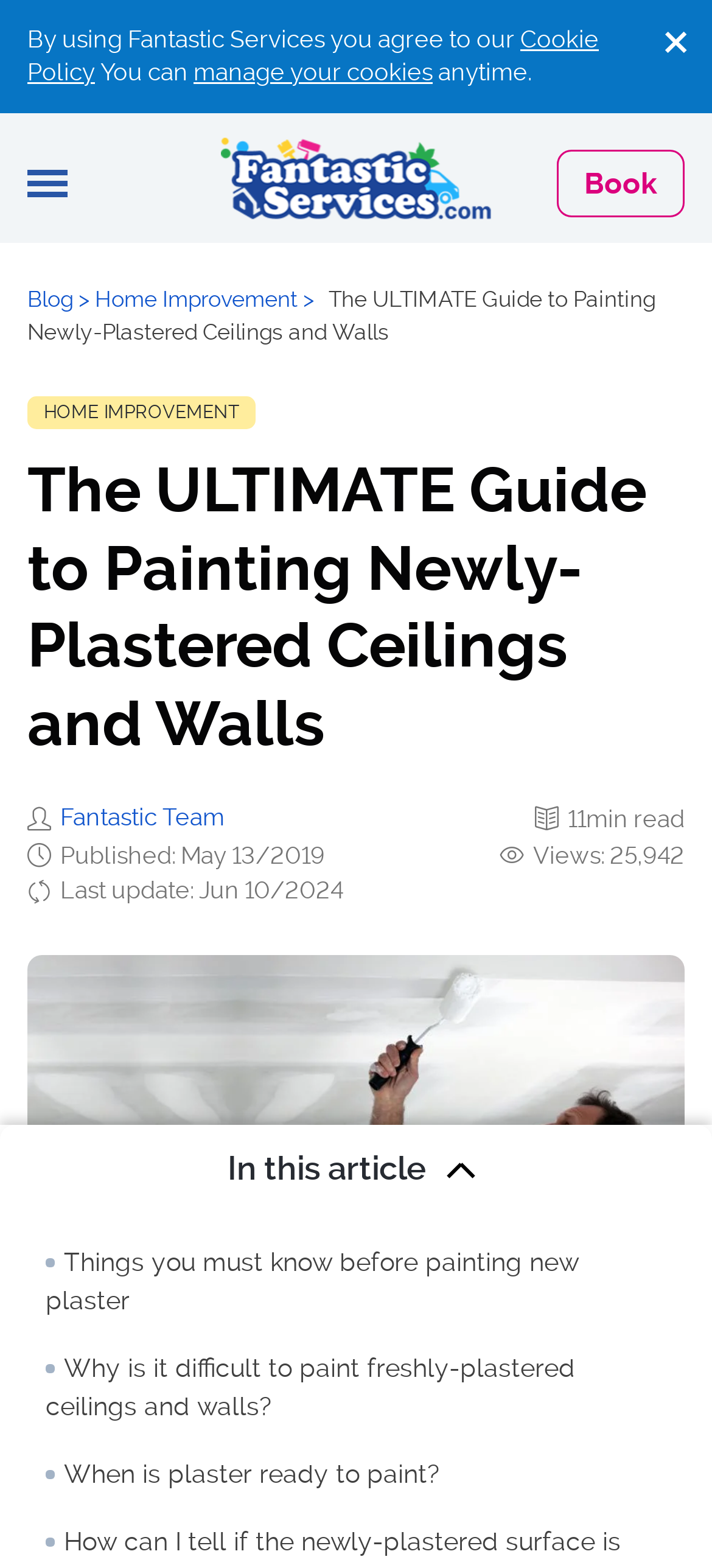Refer to the image and provide an in-depth answer to the question:
How long does it take to read this article?

I found the answer by looking at the text '11min read' located at the top of the article, which indicates the estimated time it takes to read the entire article.